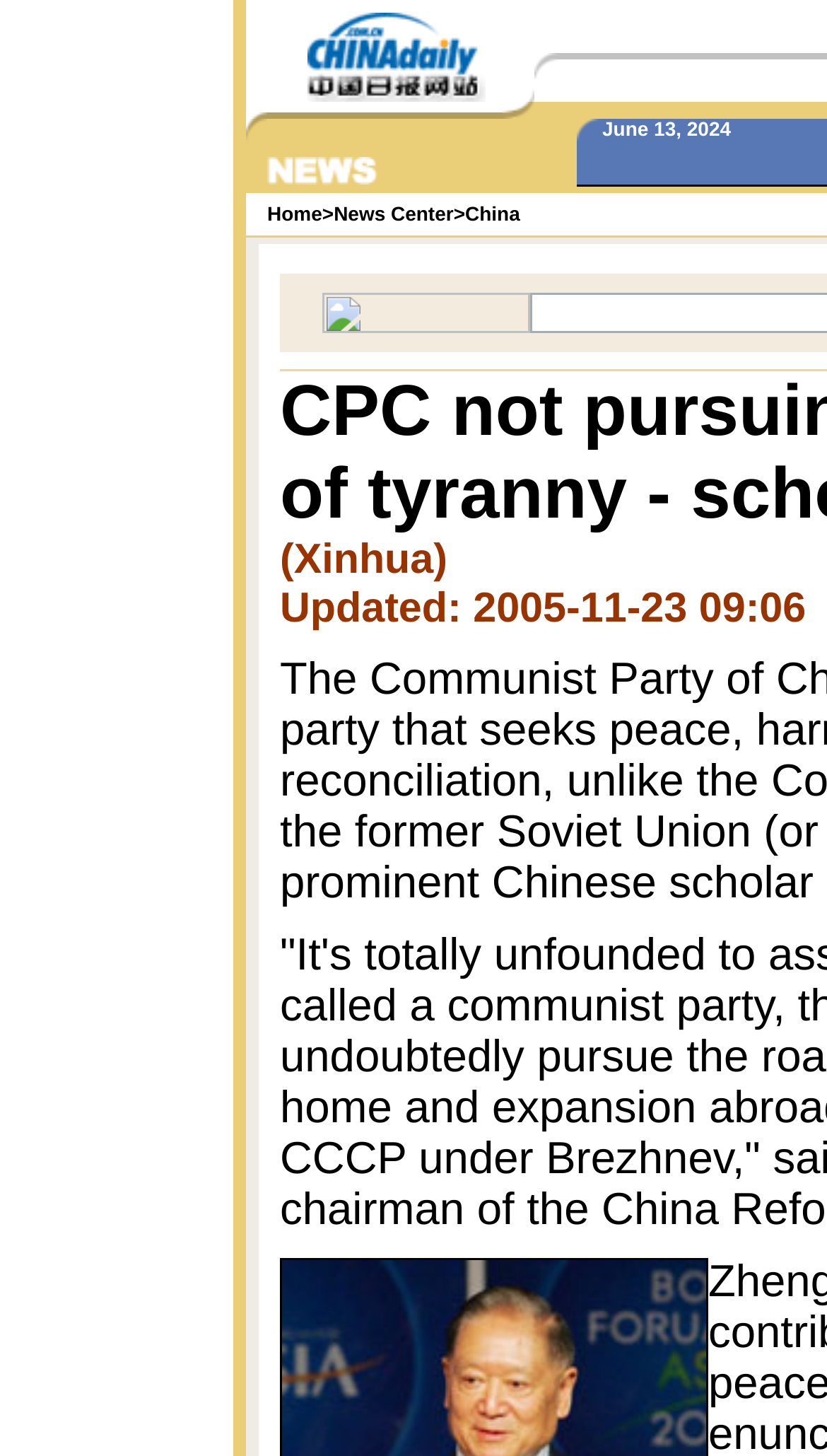Provide a single word or phrase answer to the question: 
How many images are present in the top section of the webpage?

2